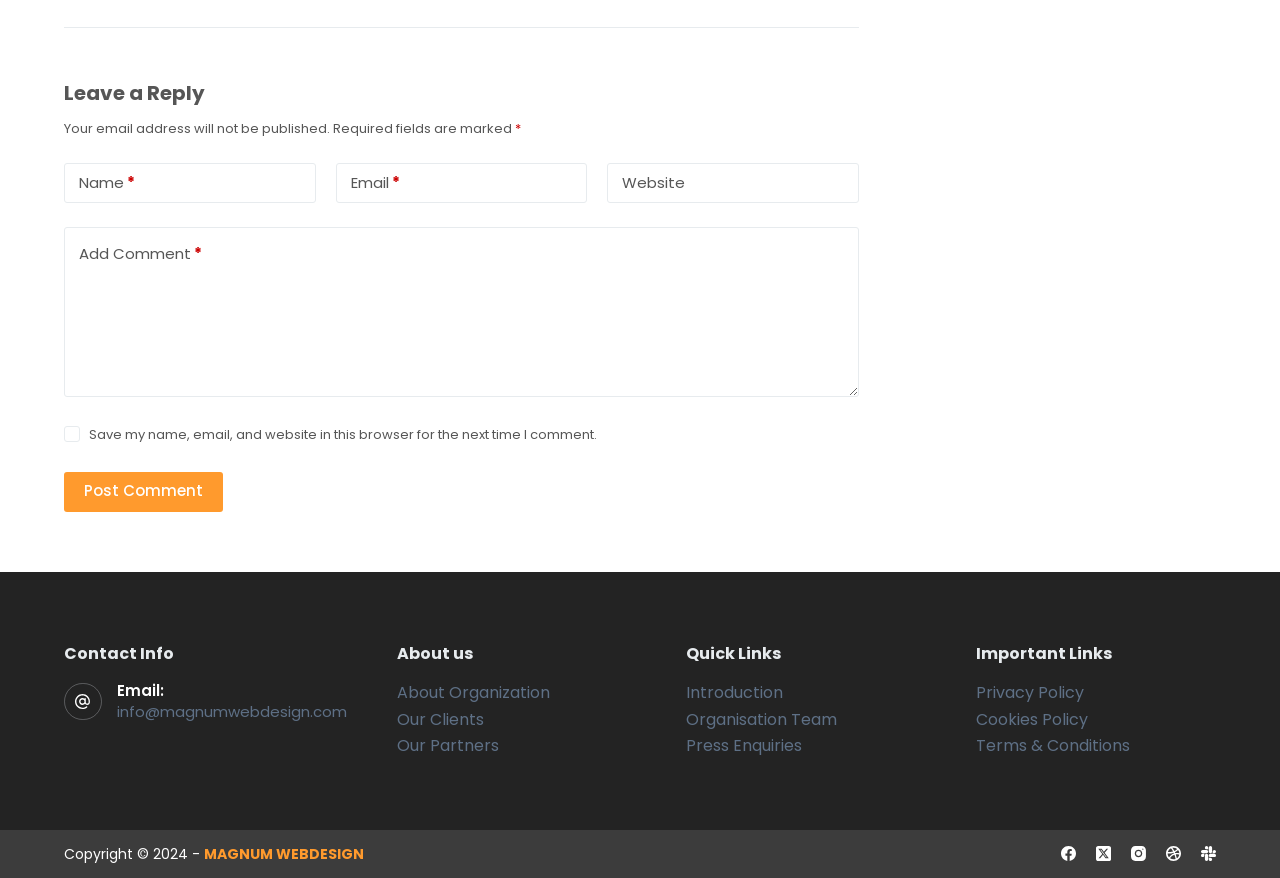How many social media links are there at the bottom of the page?
Carefully examine the image and provide a detailed answer to the question.

At the bottom of the page, there are five social media links corresponding to the elements with IDs 235, 236, 237, 238, and 239, which represent the links to Facebook, Twitter, Instagram, Dribbble, and Slack respectively.